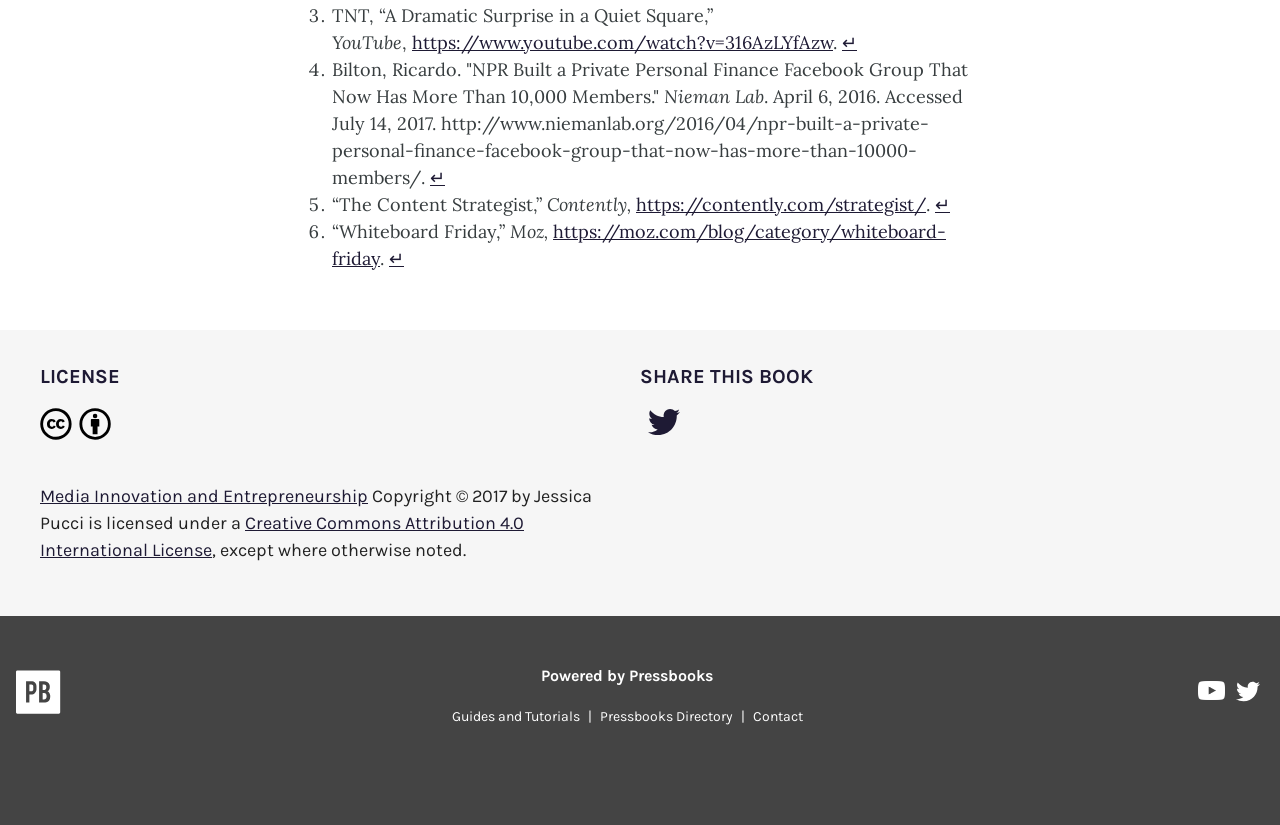What is the name of the platform that powered this book?
Using the visual information from the image, give a one-word or short-phrase answer.

Pressbooks